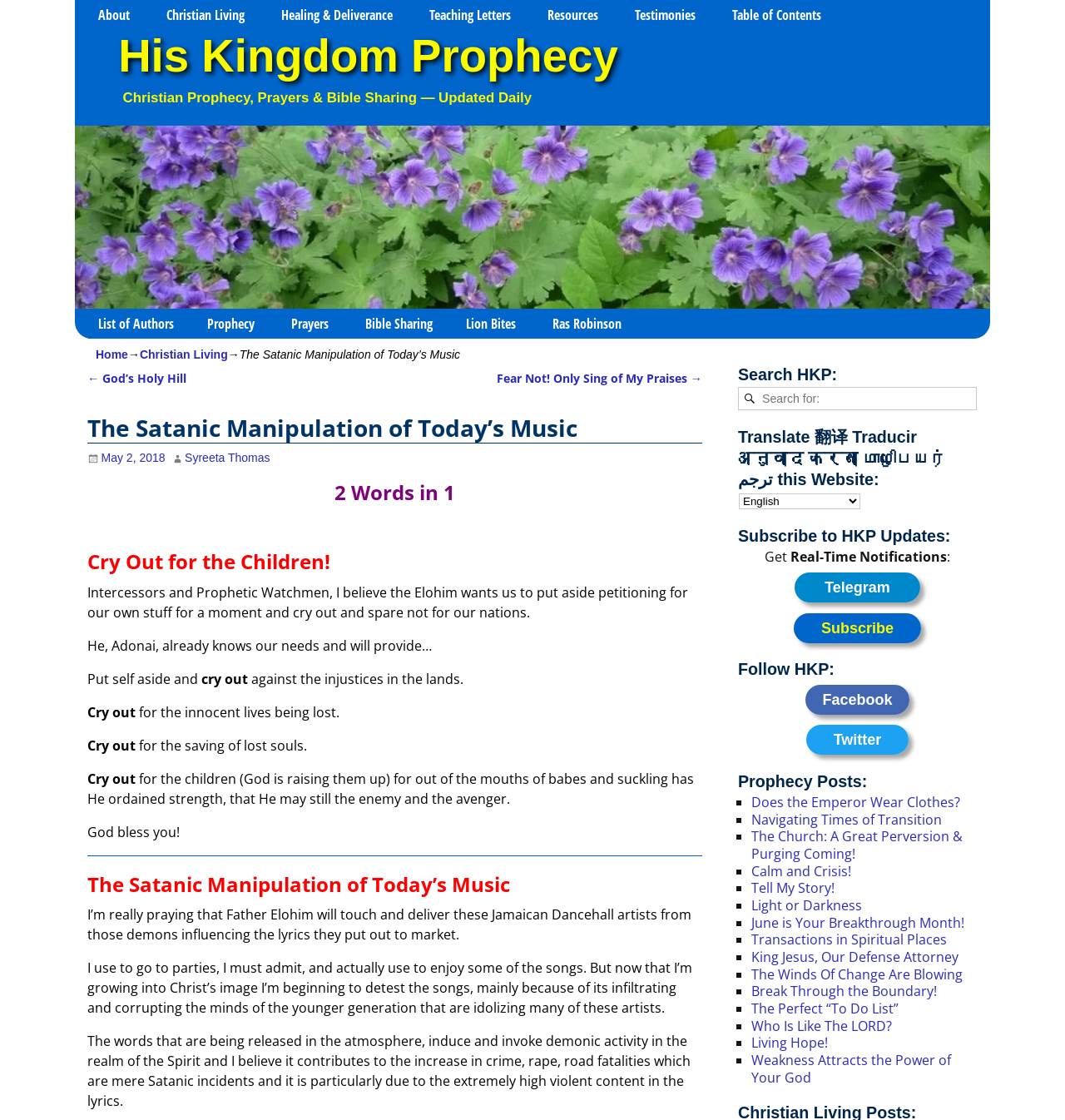Please identify the coordinates of the bounding box for the clickable region that will accomplish this instruction: "Read the post 'The Satanic Manipulation of Today’s Music'".

[0.225, 0.31, 0.432, 0.322]